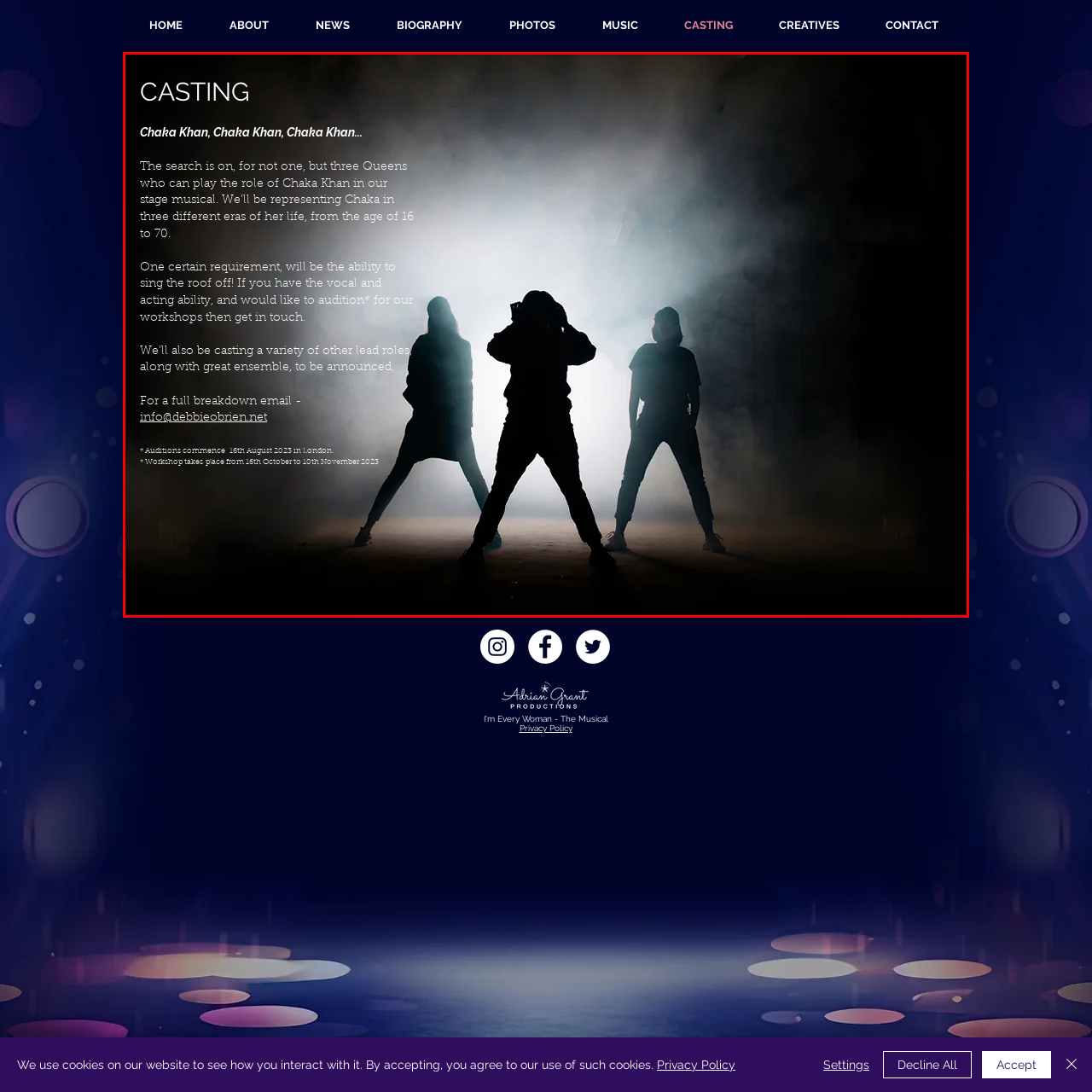Give a thorough and detailed account of the visual content inside the red-framed part of the image.

The image features a dramatic silhouette of three individuals standing confidently against a misty, illuminated backdrop, symbolizing the powerful essence of performance and artistry. The scene captures the excitement of a casting call for the musical "I'm Every Woman," dedicated to the legendary artist Chaka Khan. With glowing light filtering through the fog, the figures appear poised, embodying the strength and dynamism required for the varied roles in the production. 

Accompanying the visuals is an invitation for potential auditionees, emphasizing the need for strong vocalists capable of delivering electrifying performances. The casting call seeks to portray Chaka Khan through different stages of her life, inviting singers aged 16 to 70 to showcase their talents. The message also highlights upcoming workshops and additional roles to be filled, creating an energetic atmosphere of collaboration and creativity. Interested individuals are encouraged to reach out via email for more information.